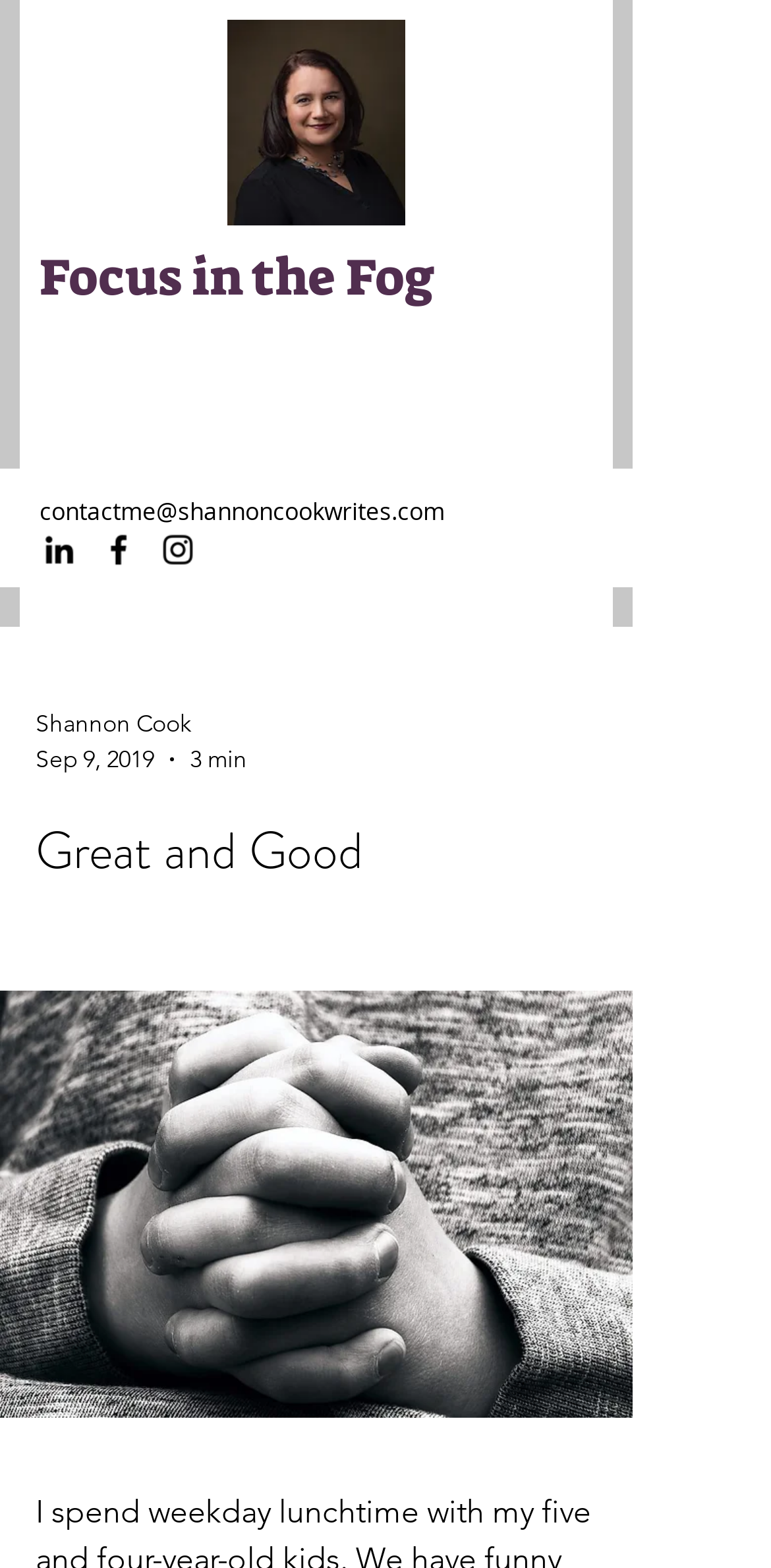Identify and extract the main heading from the webpage.

Great and Good